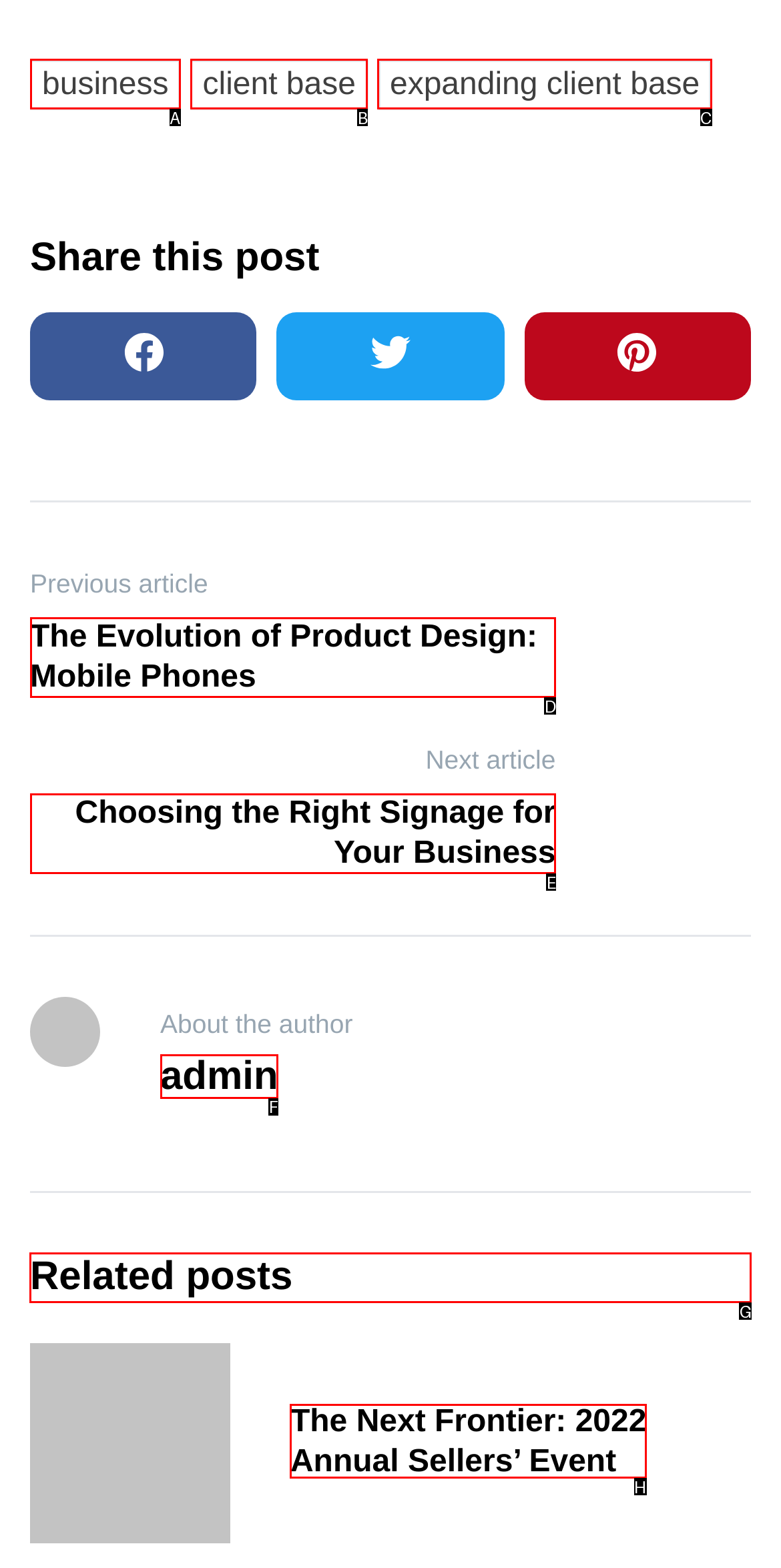To achieve the task: Check the calendar of events and meetings, indicate the letter of the correct choice from the provided options.

None